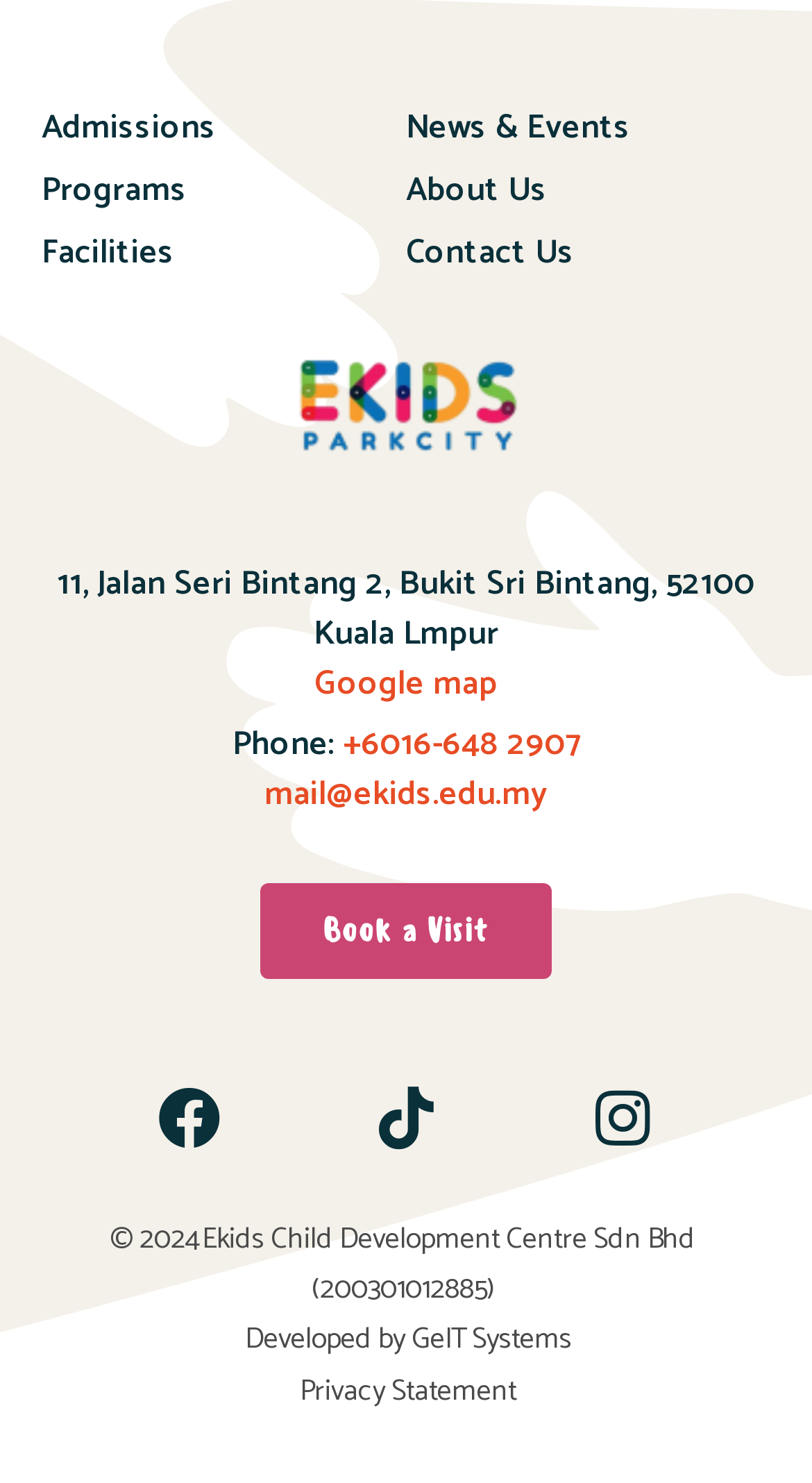Review the image closely and give a comprehensive answer to the question: How many social media links are available on the webpage?

I counted the number of social media links by looking at the link elements on the webpage. I found three links: 'Facebook ' at coordinates [0.164, 0.716, 0.303, 0.791], 'Tiktok ' at coordinates [0.431, 0.716, 0.569, 0.791], and 'Instagram ' at coordinates [0.697, 0.716, 0.836, 0.791]. Therefore, there are three social media links available on the webpage.